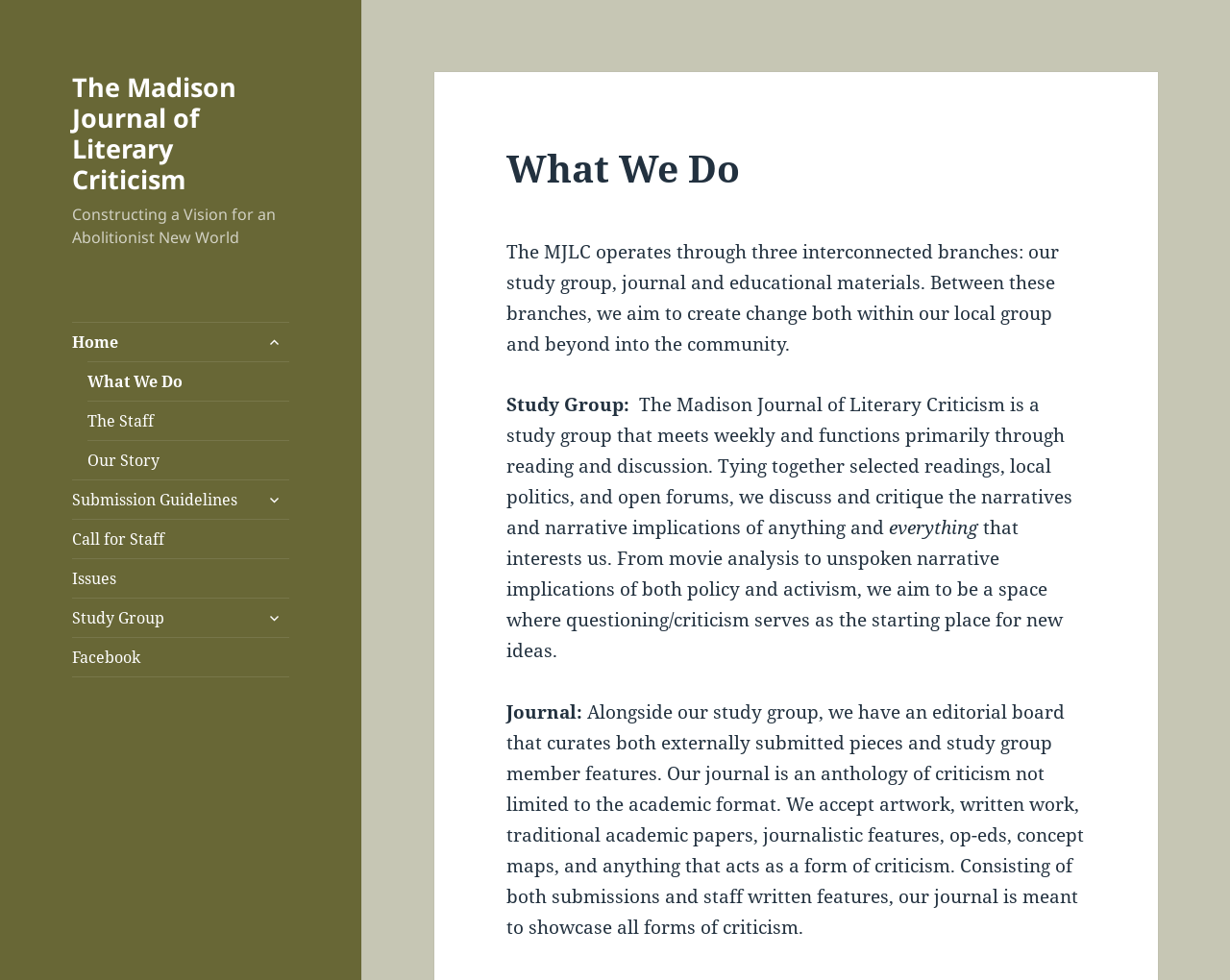Locate the bounding box of the UI element described by: "What We Do" in the given webpage screenshot.

[0.071, 0.369, 0.235, 0.408]